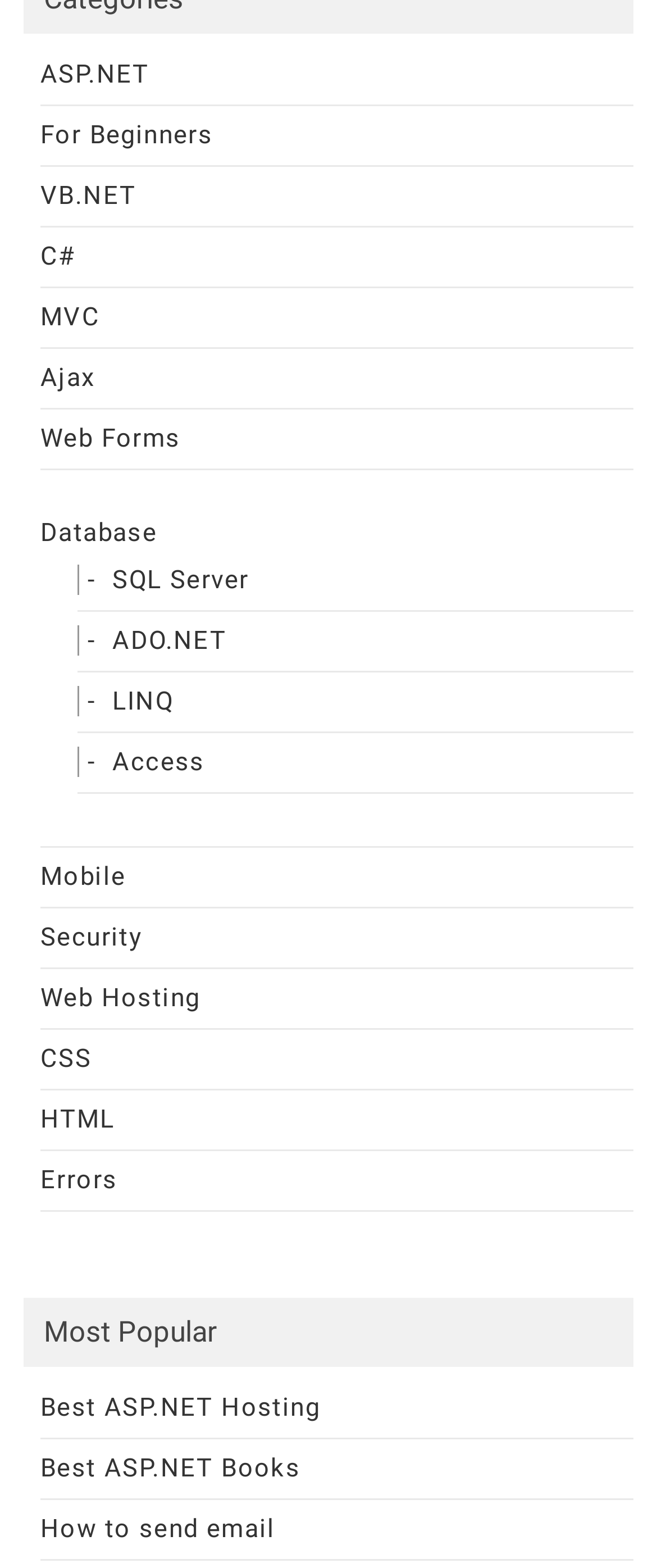Given the element description, predict the bounding box coordinates in the format (top-left x, top-left y, bottom-right x, bottom-right y), using floating point numbers between 0 and 1: title="Hebei Hossmann Industrial Equipment Co.,Ltd"

None